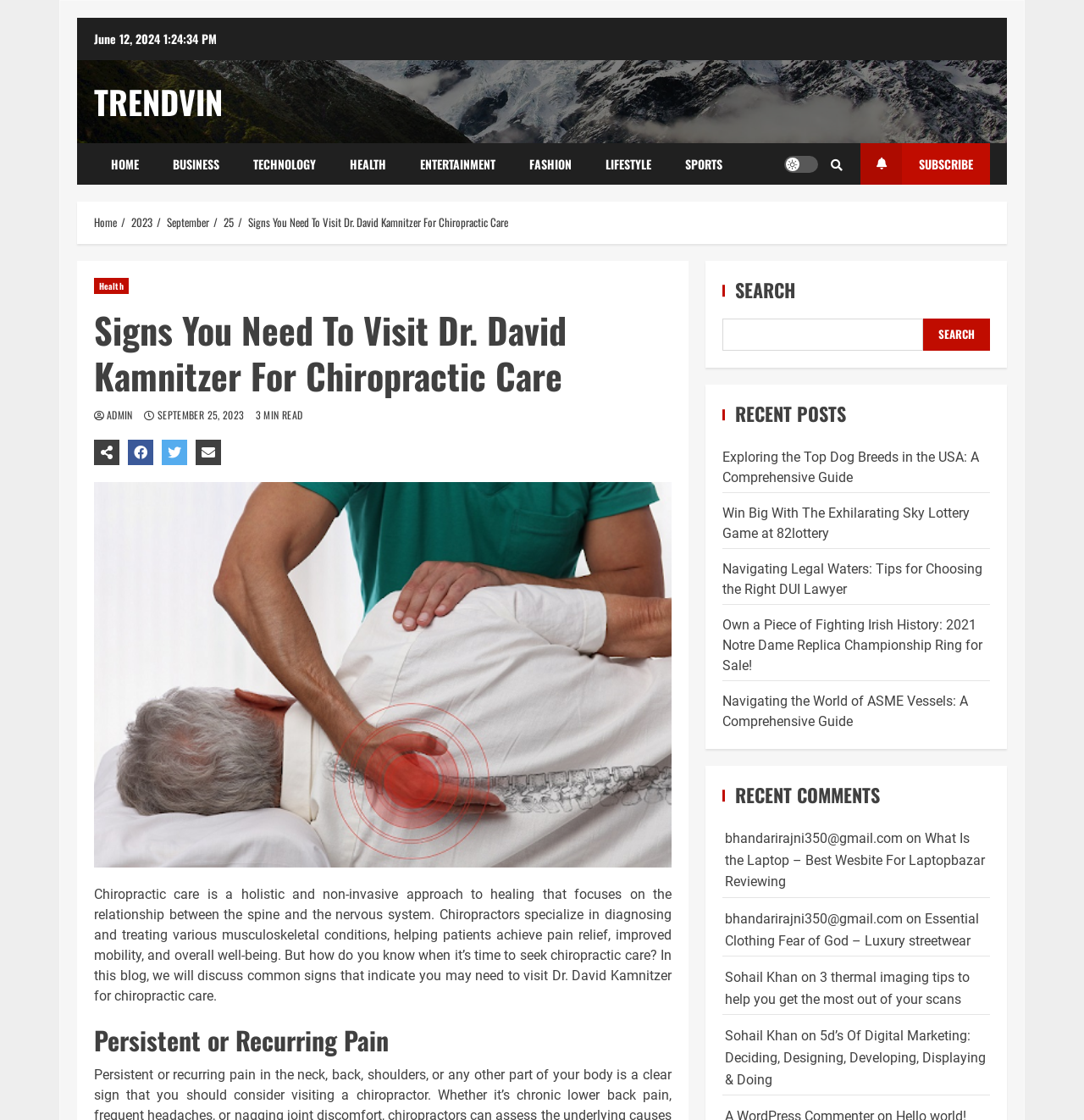Pinpoint the bounding box coordinates of the clickable element to carry out the following instruction: "Click on the 'HEALTH' link."

[0.307, 0.128, 0.372, 0.165]